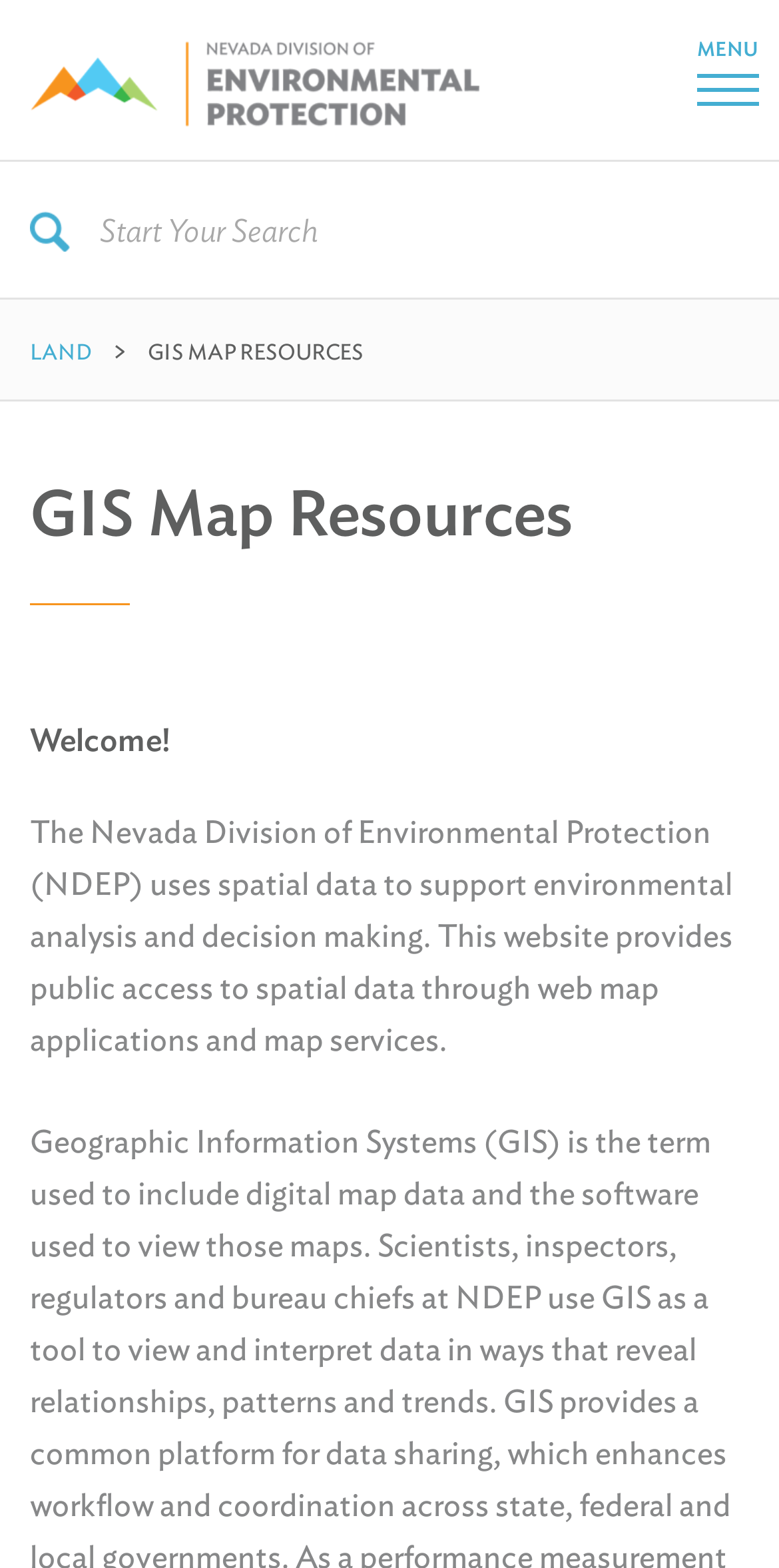What is the name of the department?
Can you offer a detailed and complete answer to this question?

I found the answer by looking at the link at the top left corner of the webpage, which contains the text 'Nevada Department of Environmental Protection'.